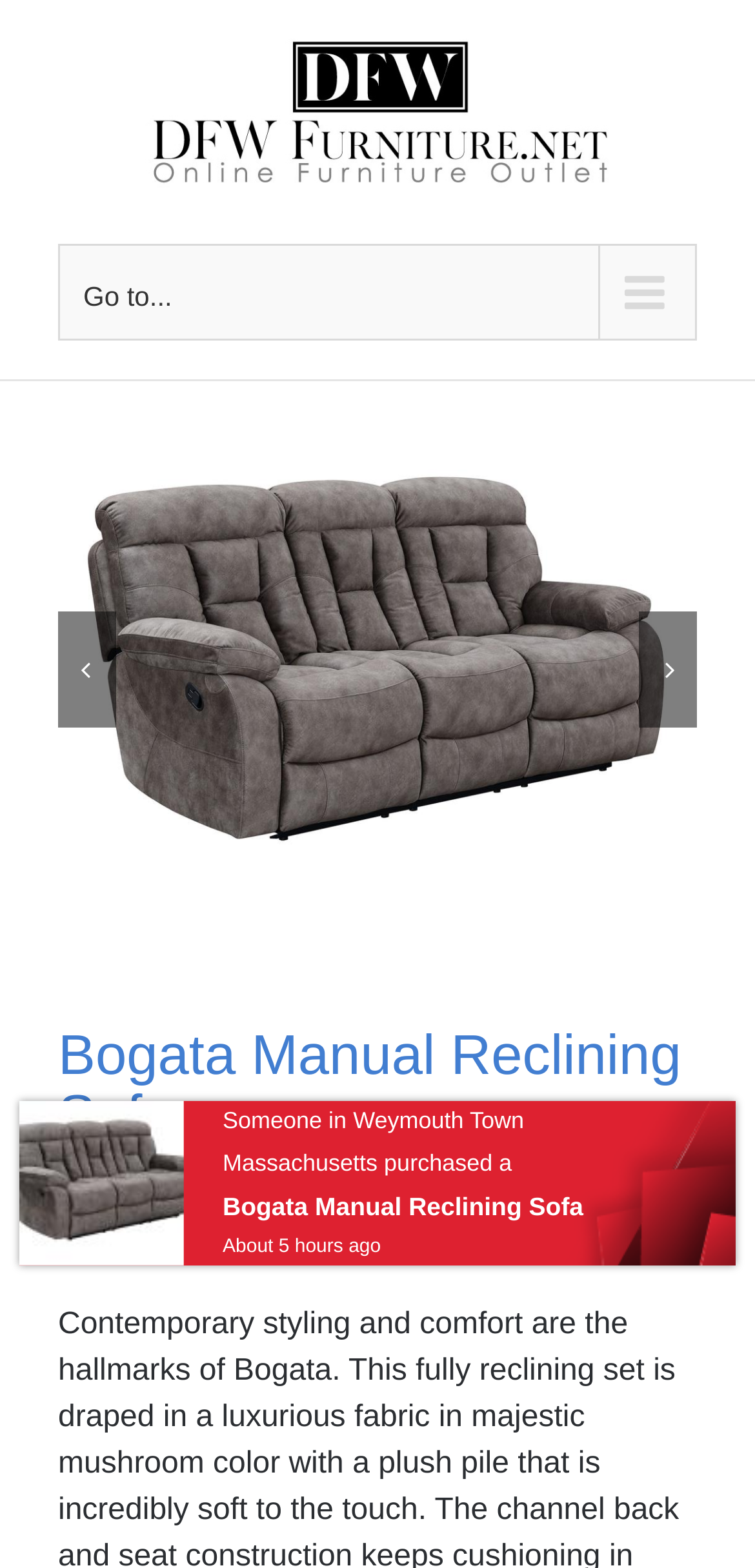Please determine the primary heading and provide its text.

Bogata Manual Reclining Sofa